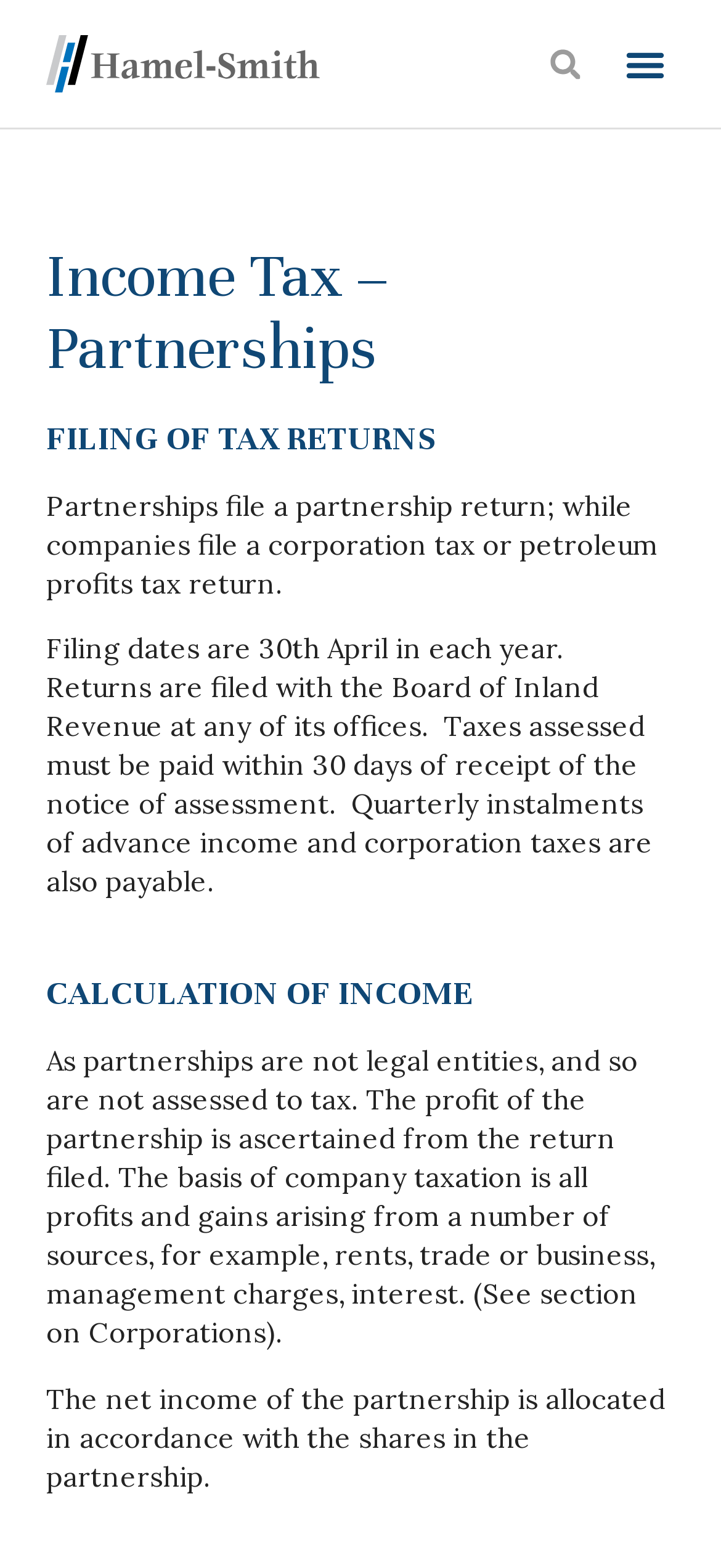What is the deadline for filing tax returns?
Please provide a single word or phrase answer based on the image.

30th April